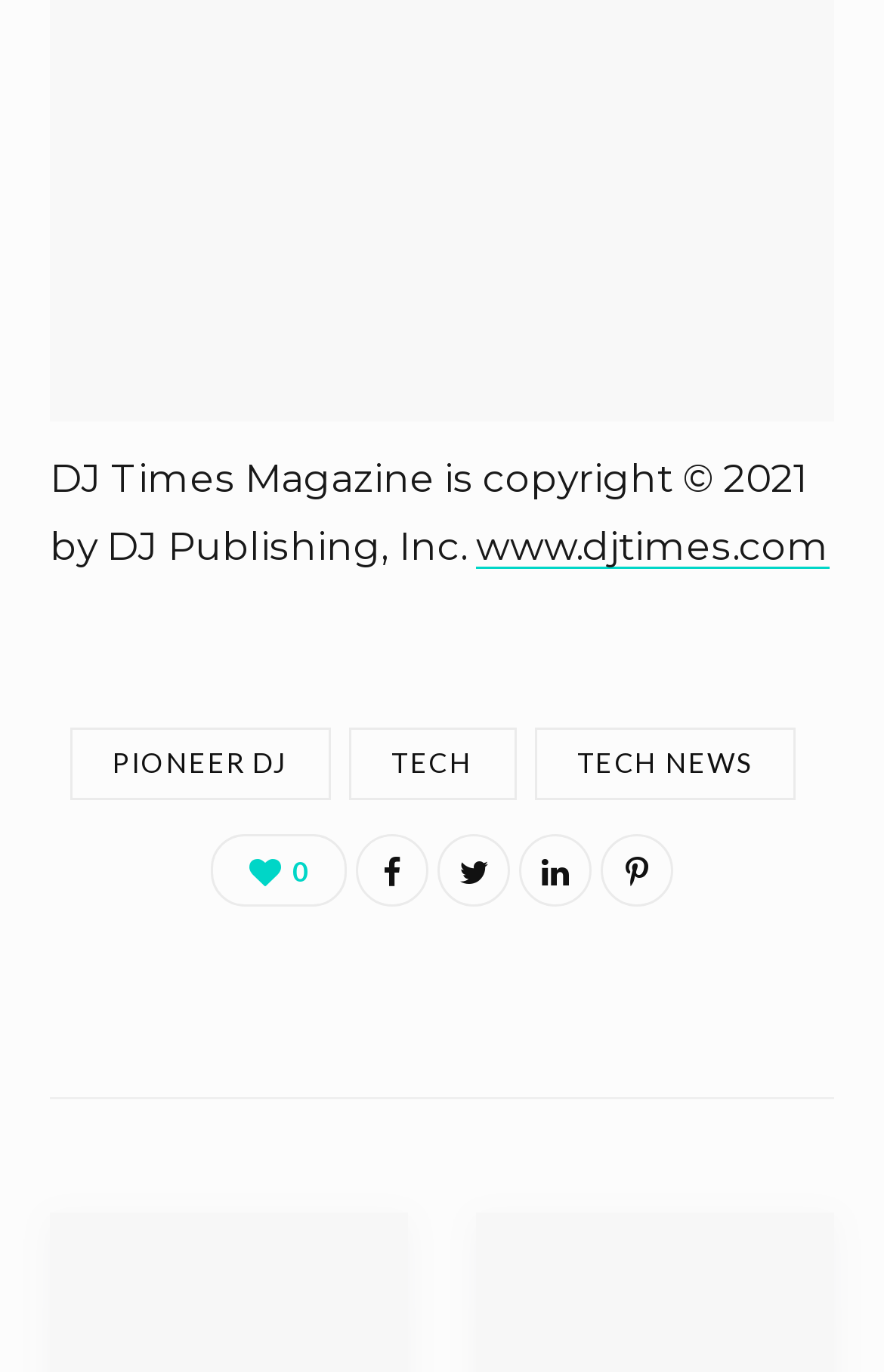Could you specify the bounding box coordinates for the clickable section to complete the following instruction: "read about PIONEER DJ"?

[0.079, 0.531, 0.374, 0.584]